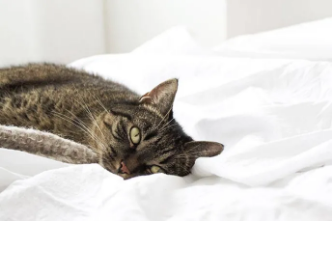Describe every important feature and element in the image comprehensively.

In this image, we see Taco the Cat, affectionately known as the "Office Nerd." Taco is lounging comfortably on a soft, white bed, embodying relaxation and calmness. With a slightly tilted head and an inquisitive expression, he exudes the laid-back vibe that is essential to his role in the office. Taco is responsible for leading meditation sessions, ensuring that everyone around him feels at ease throughout the day. His presence is a delightful reminder of the importance of taking breaks and finding tranquility amidst a busy work environment. Can be found nestled in his favorite spot on his special pillow, Taco adds a unique charm to the team atmosphere.